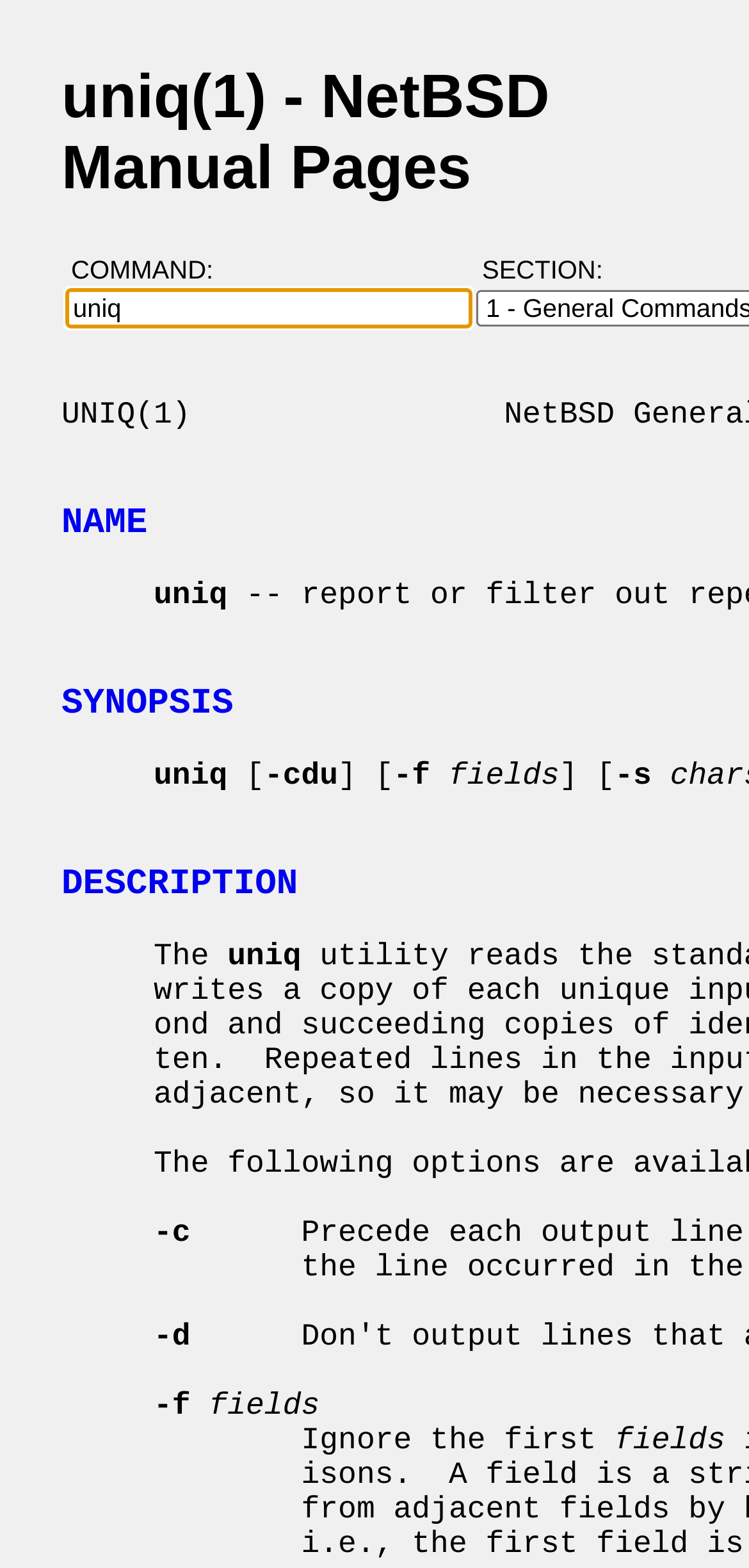Please find the top heading of the webpage and generate its text.

uniq(1) - NetBSD Manual Pages